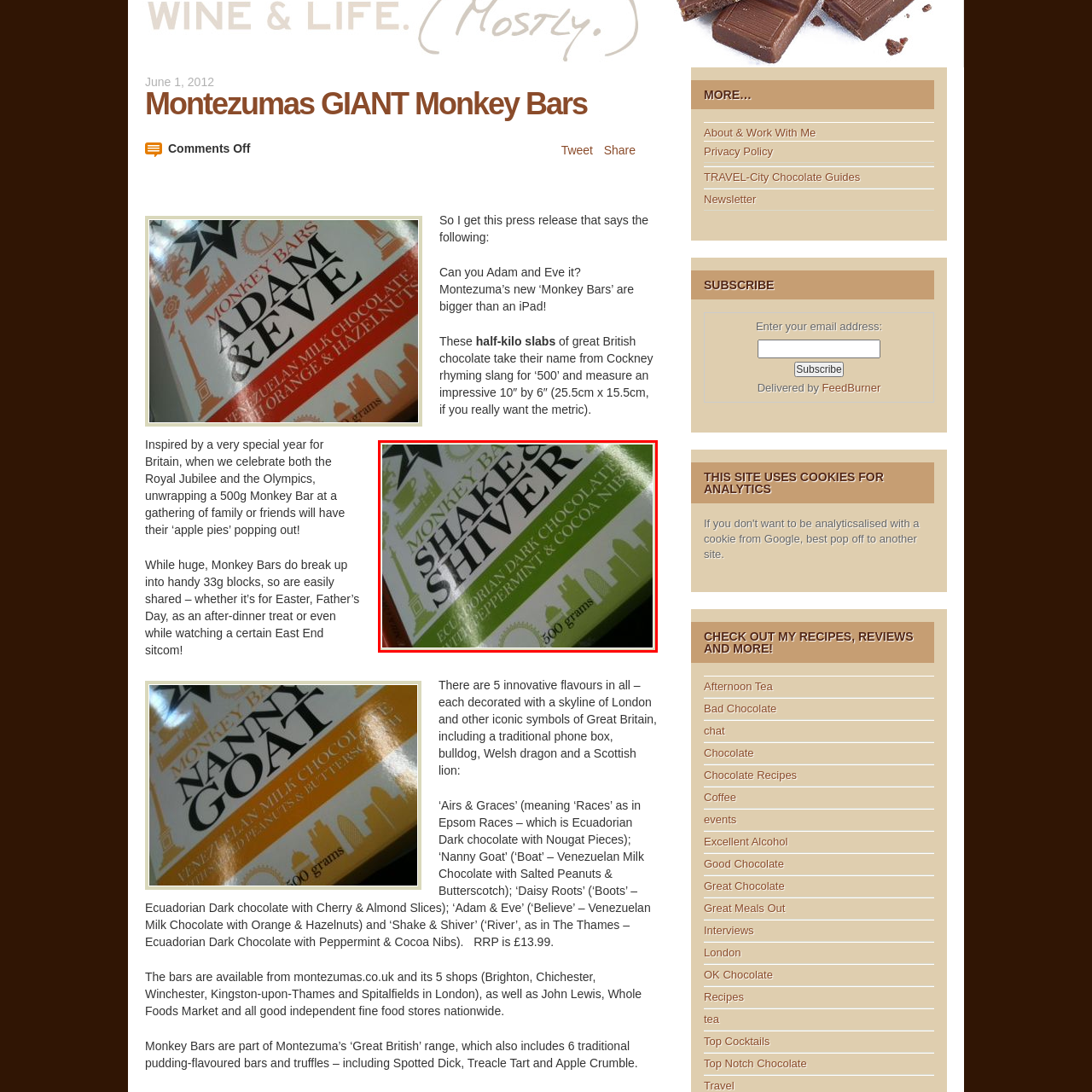What type of chocolate is used in the 'Shake & Shiver' bar?
Review the image inside the red bounding box and give a detailed answer.

According to the packaging, the 'Shake & Shiver' chocolate bar is made from Ecuadorian dark chocolate, which is combined with mint, peppermint, and cocoa nibs to create a unique flavor profile.